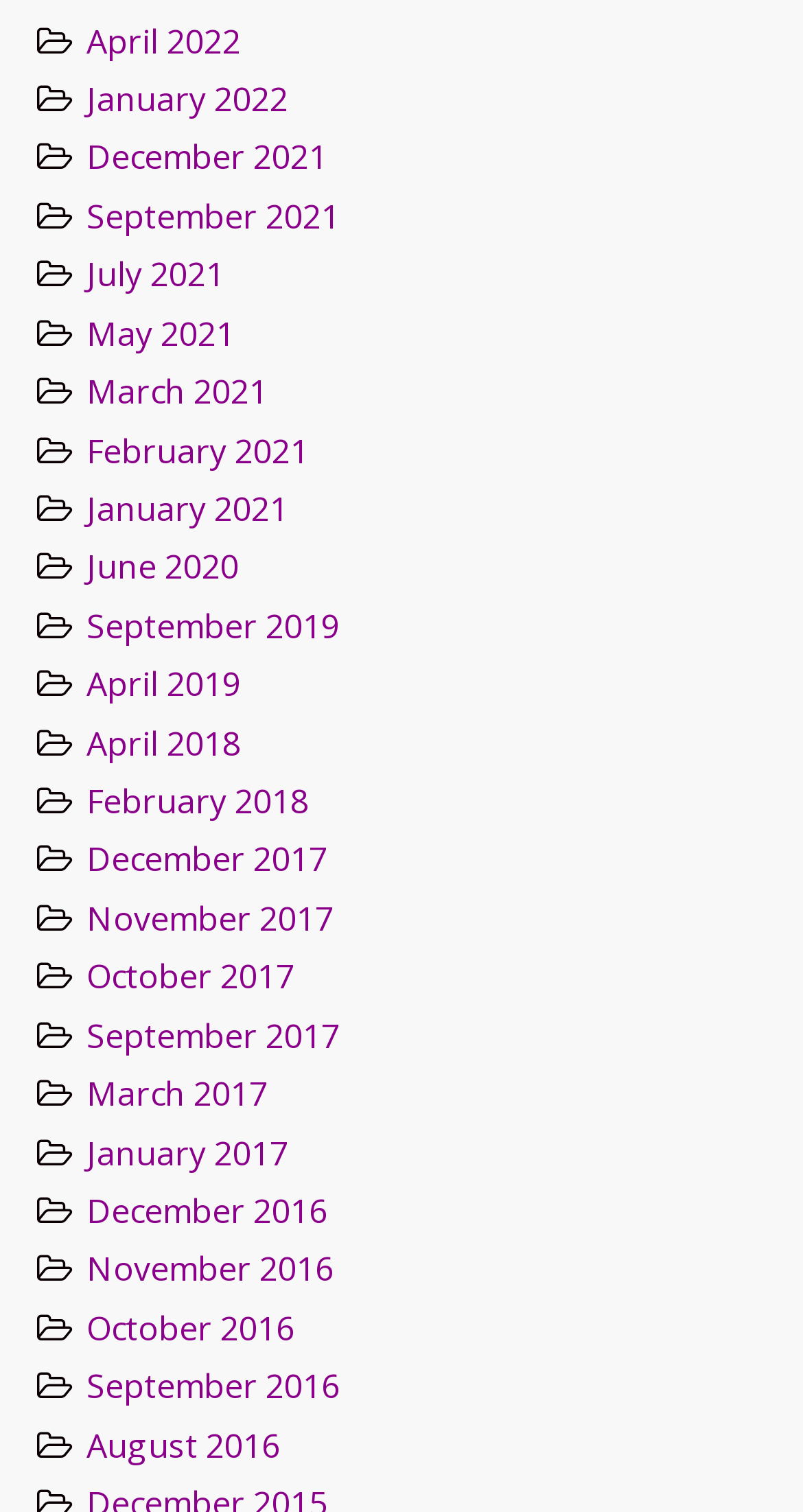Please find the bounding box coordinates of the element that must be clicked to perform the given instruction: "browse December 2017". The coordinates should be four float numbers from 0 to 1, i.e., [left, top, right, bottom].

[0.108, 0.554, 0.408, 0.584]